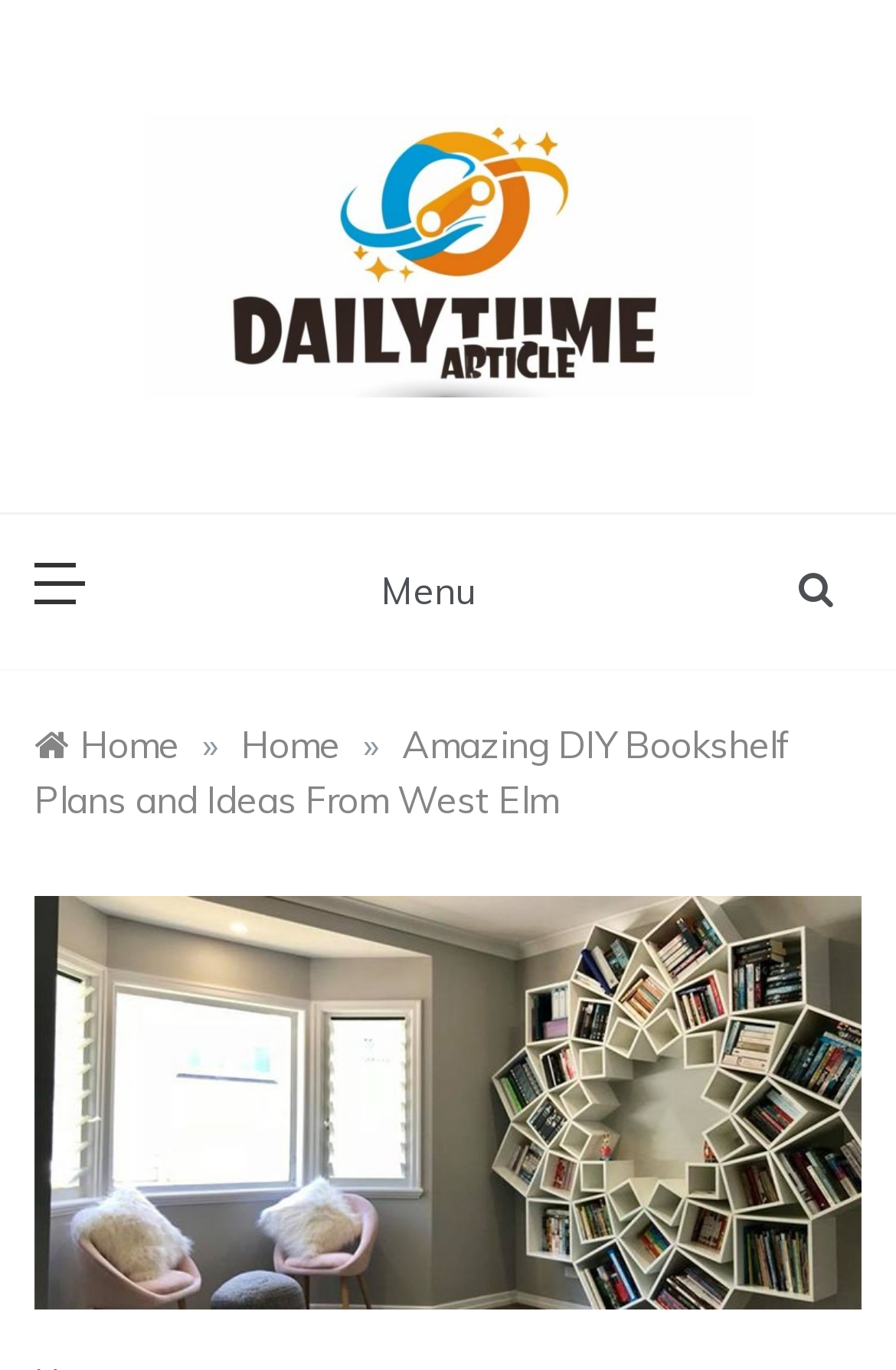What is the last item in the breadcrumbs?
Provide a detailed and well-explained answer to the question.

The last item in the breadcrumbs is 'Amazing DIY Bookshelf Plans and Ideas From West Elm' which is a link element located at the top of the webpage, with a bounding box of [0.038, 0.526, 0.882, 0.6].